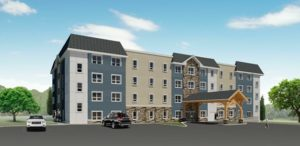How many units are reserved for physically disabled and 55 years or older?
Provide a thorough and detailed answer to the question.

According to the caption, the development includes 32 units for individuals aged 55 and older, 8 units for people with physical disabilities of any age, and 4 specifically reserved for those who are both physically disabled and 55 years or older.